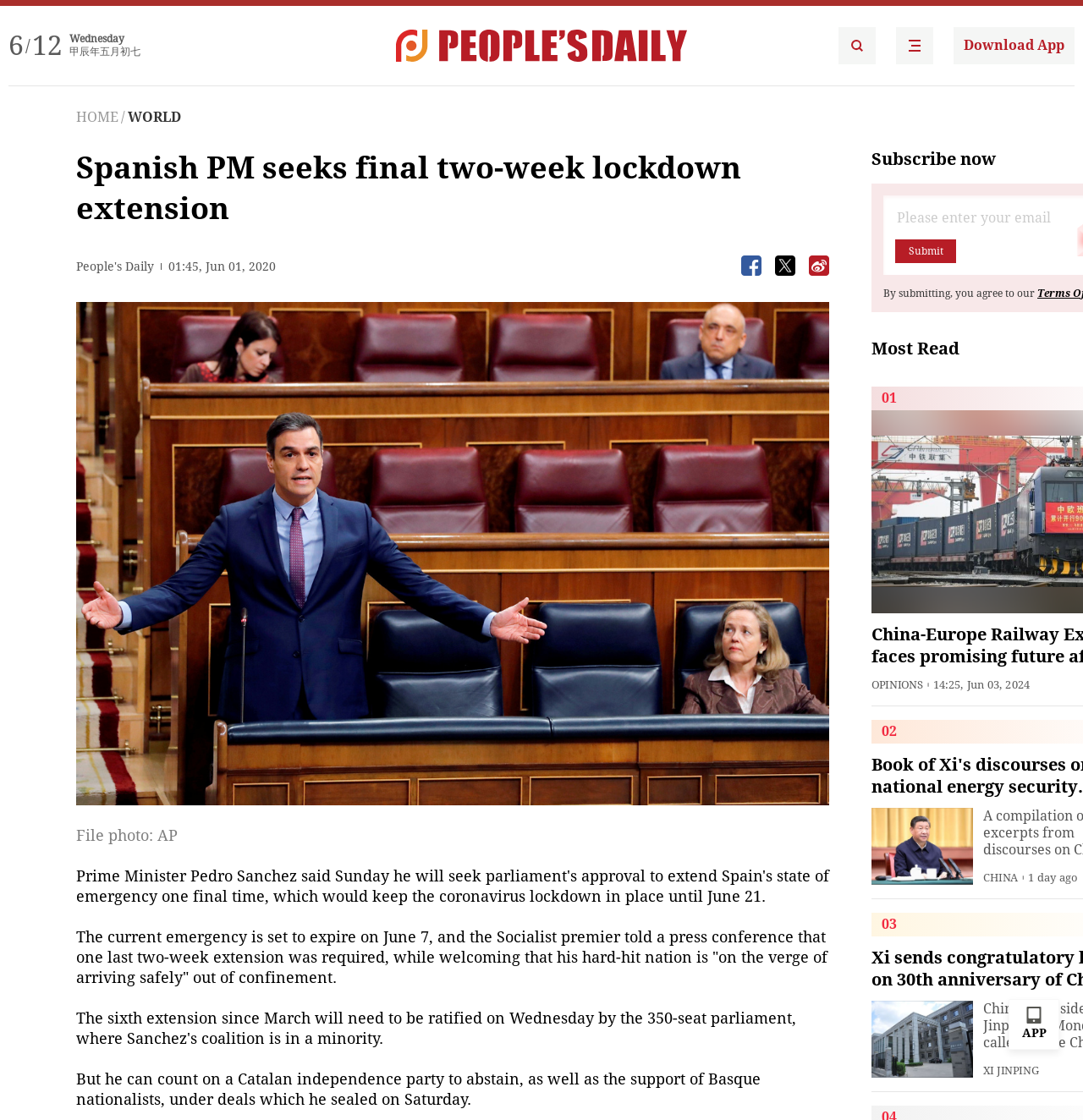What is the category of the news article below the main article?
Look at the image and answer with only one word or phrase.

OPINIONS